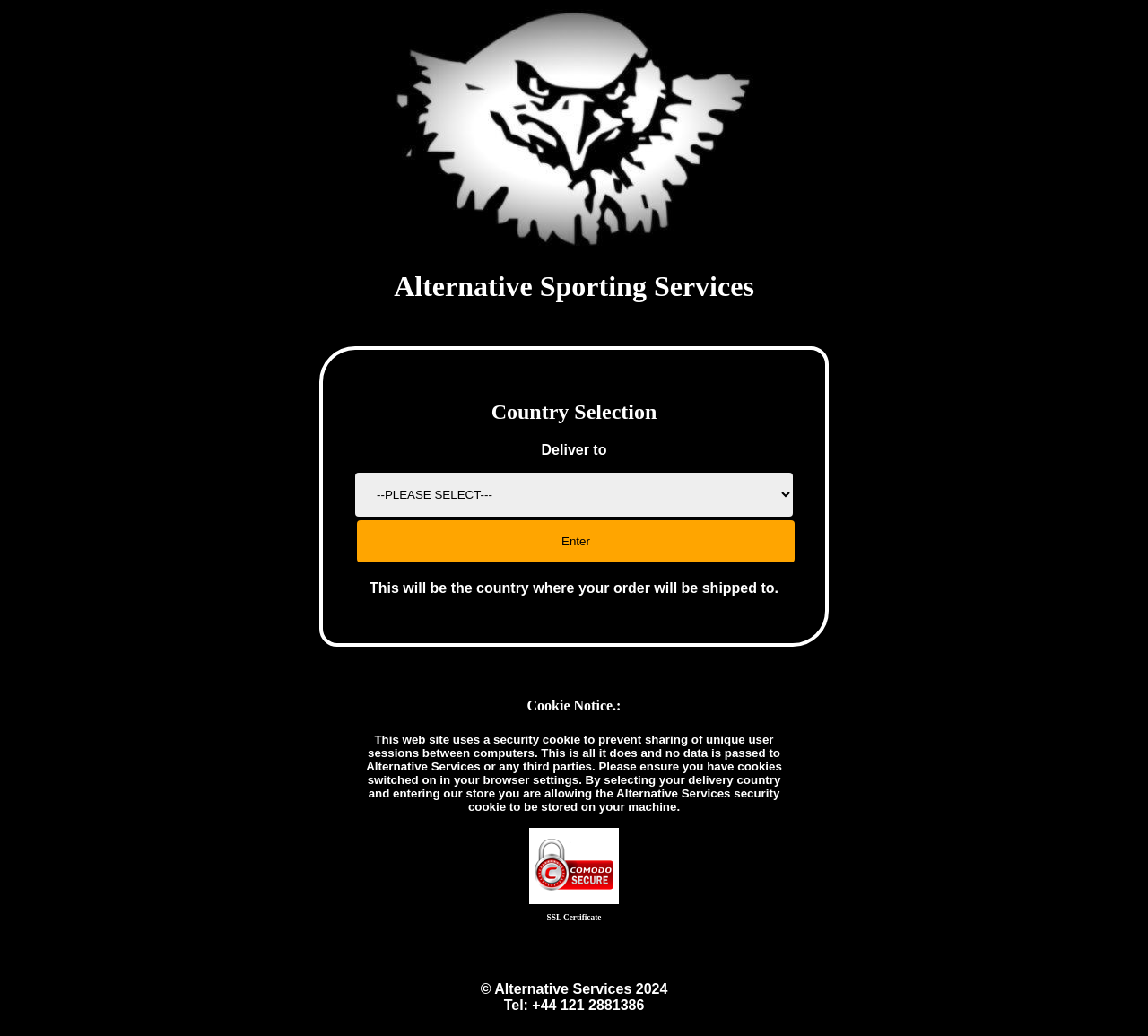What is the country selection for?
Refer to the image and answer the question using a single word or phrase.

Shipping